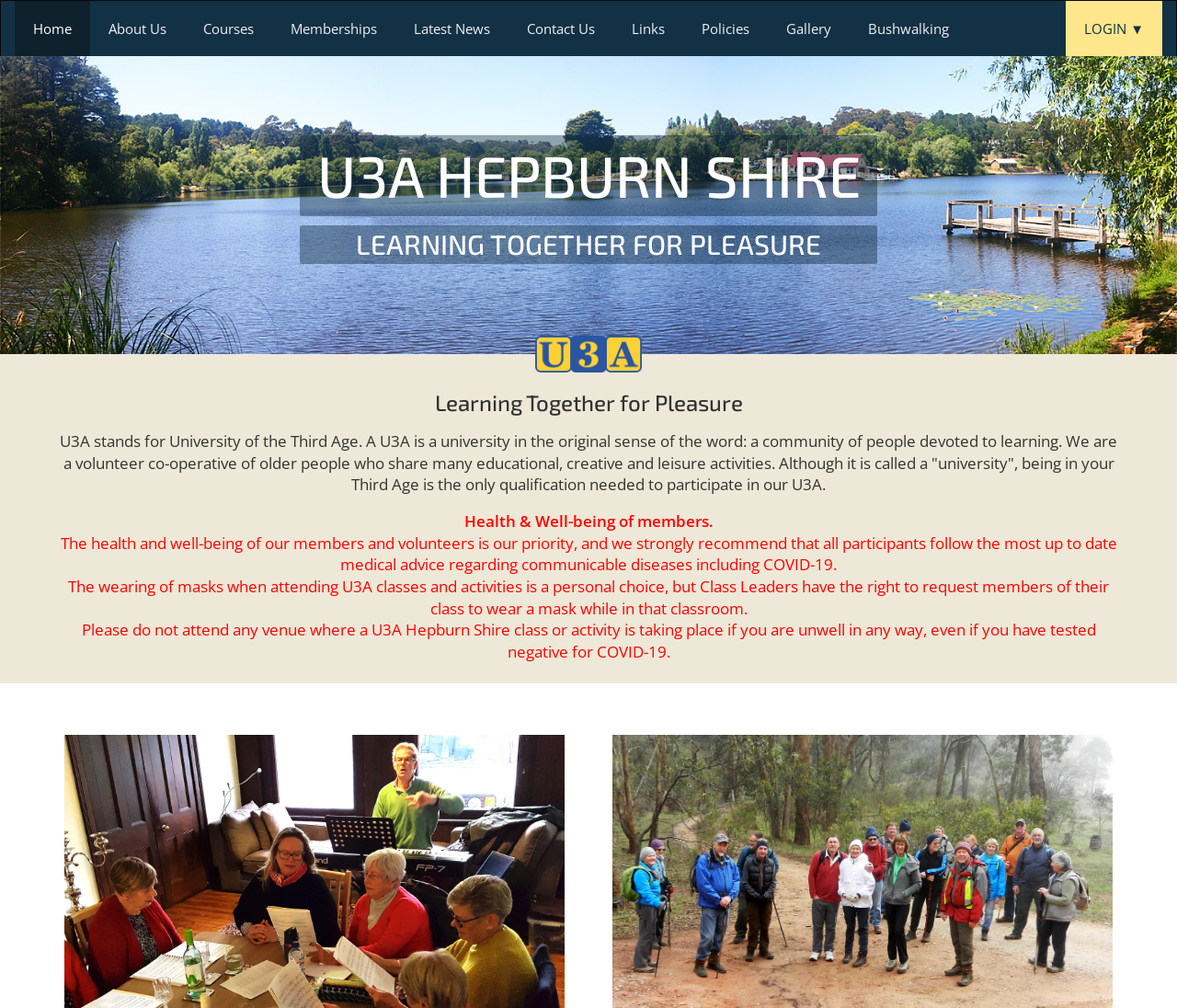Kindly respond to the following question with a single word or a brief phrase: 
What is the policy on wearing masks in U3A classes?

Personal choice